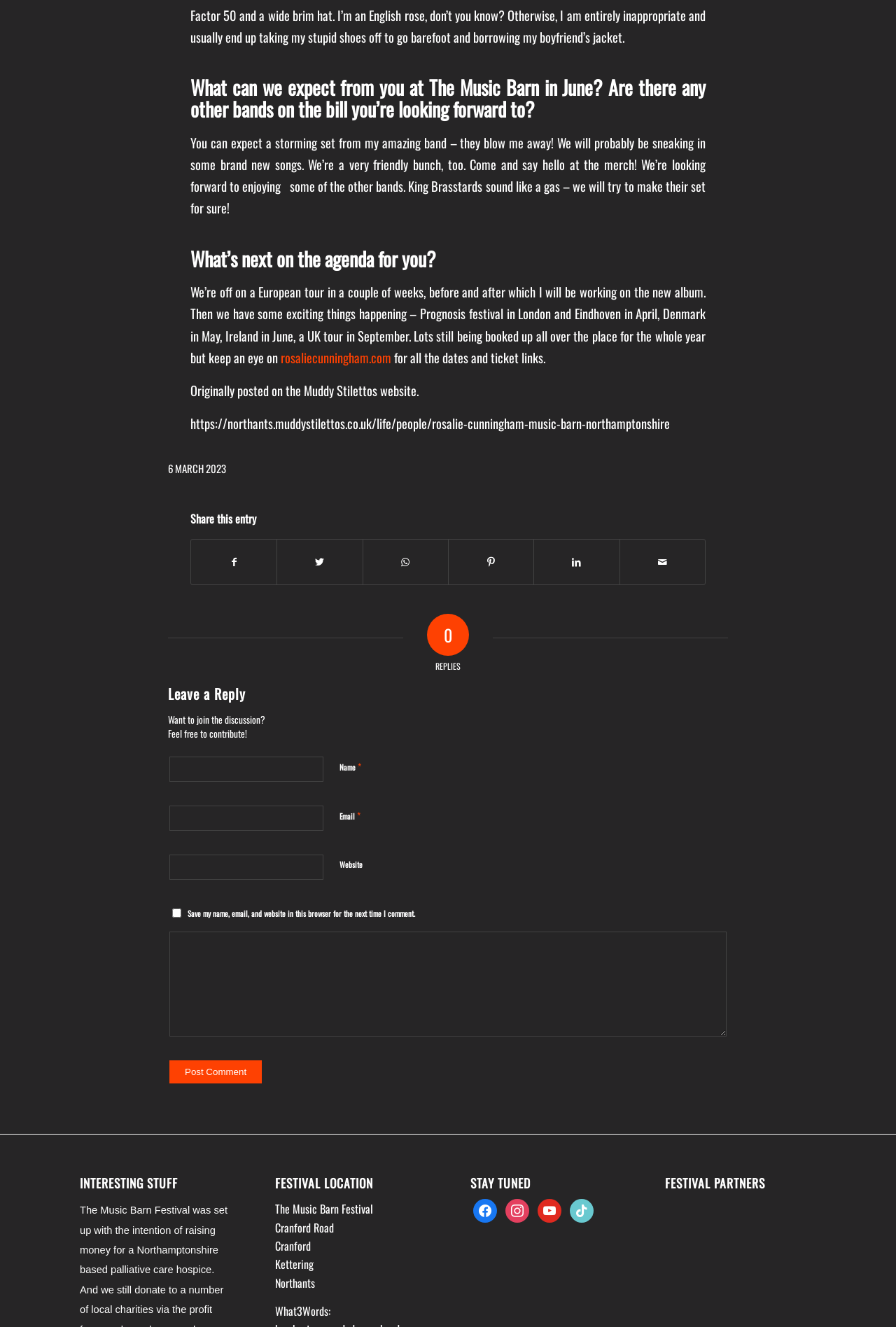Please specify the bounding box coordinates of the element that should be clicked to execute the given instruction: 'Leave a reply'. Ensure the coordinates are four float numbers between 0 and 1, expressed as [left, top, right, bottom].

[0.188, 0.517, 0.812, 0.529]